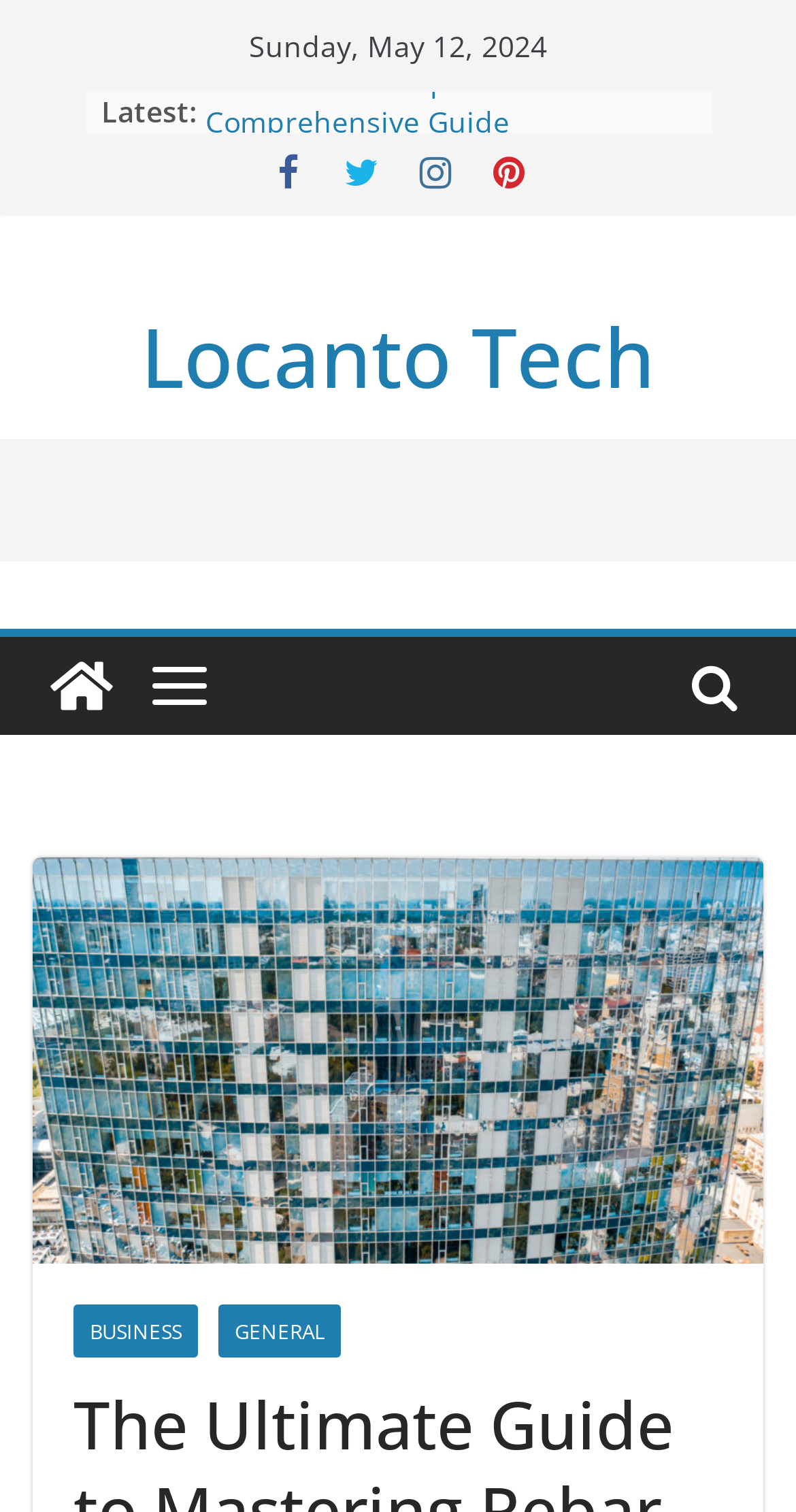What is the name of the website?
Using the information from the image, answer the question thoroughly.

The name of the website is displayed in a heading element with coordinates [0.177, 0.196, 0.823, 0.277], and it is also displayed in a link element with coordinates [0.041, 0.421, 0.164, 0.486].